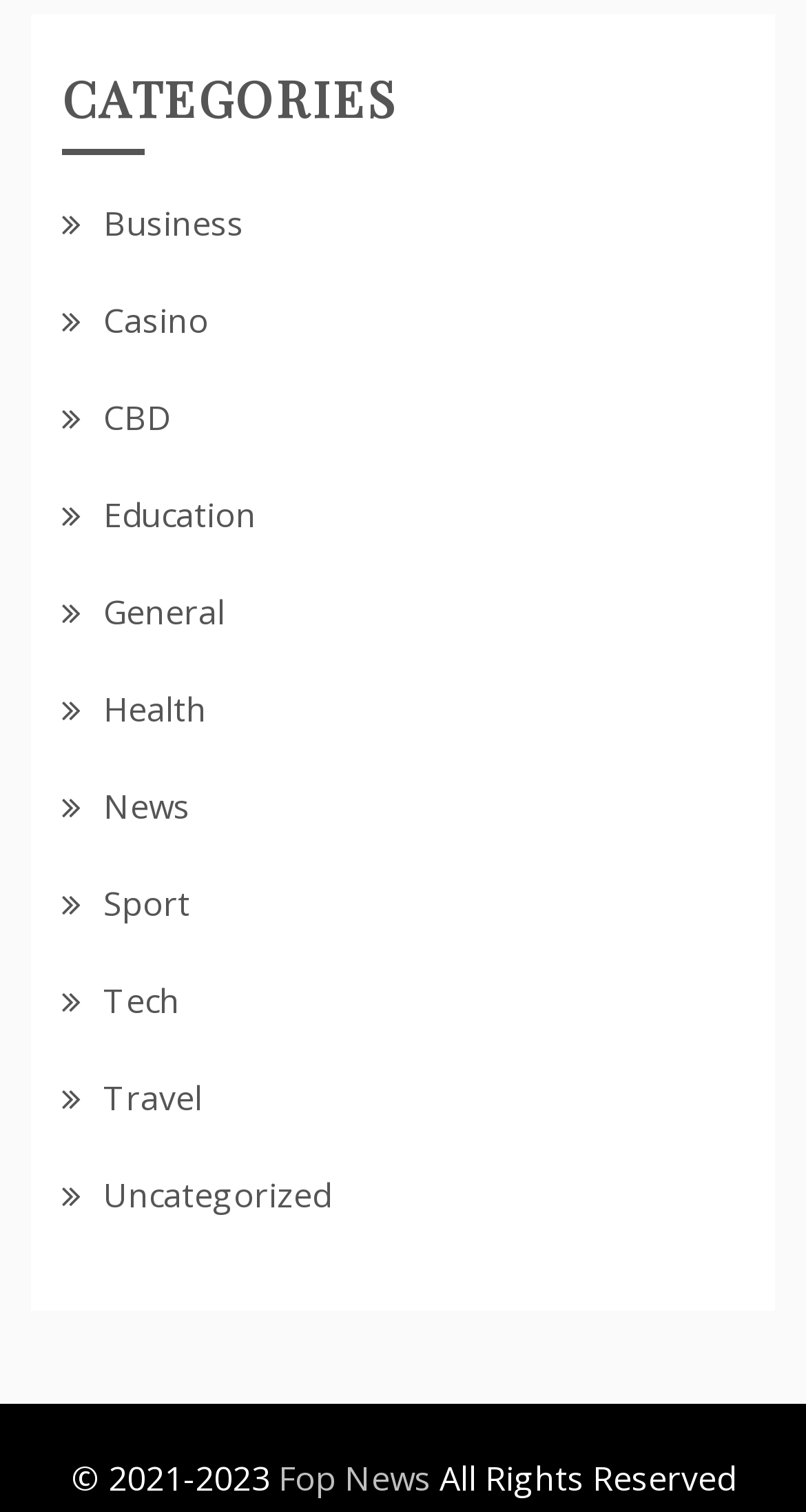Please predict the bounding box coordinates of the element's region where a click is necessary to complete the following instruction: "Check out Health". The coordinates should be represented by four float numbers between 0 and 1, i.e., [left, top, right, bottom].

[0.128, 0.454, 0.256, 0.484]